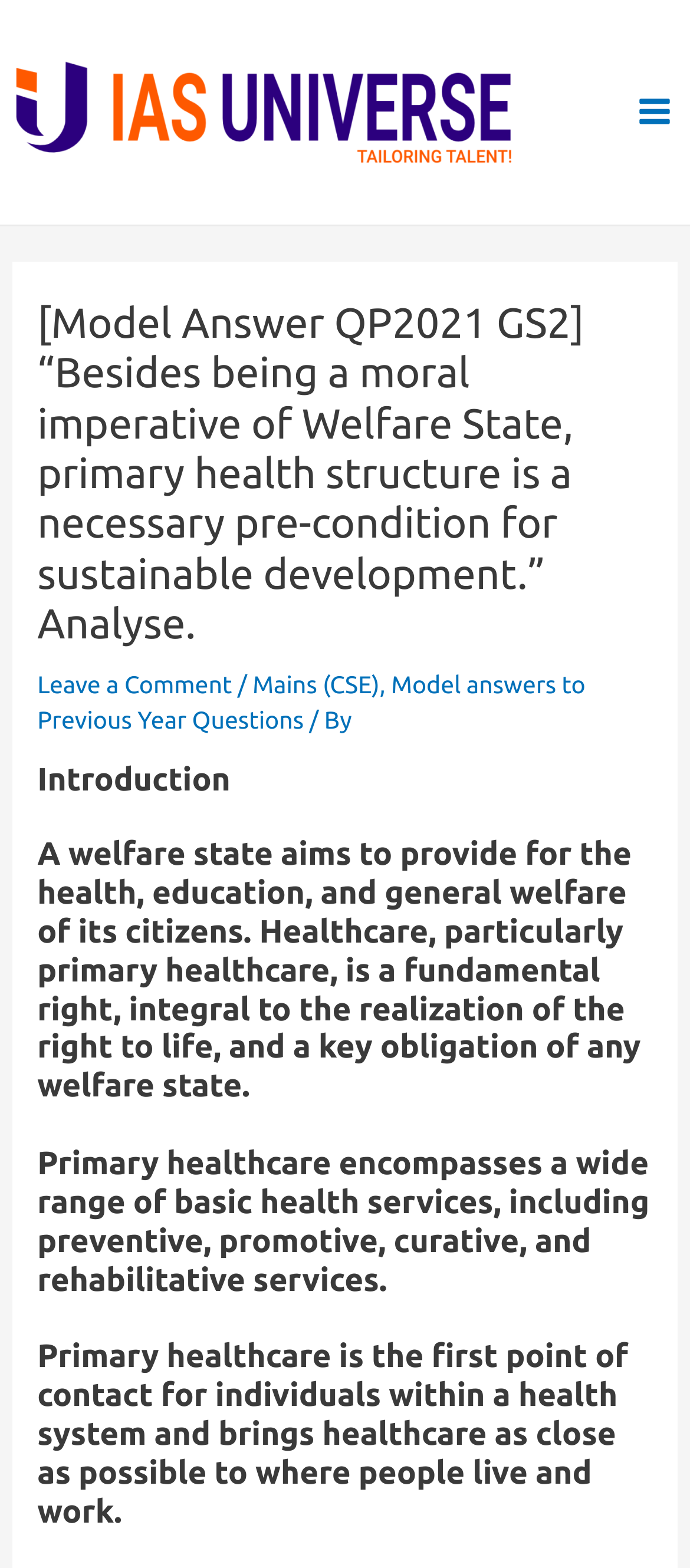Please use the details from the image to answer the following question comprehensively:
What is the purpose of primary healthcare?

According to the webpage, primary healthcare brings healthcare as close as possible to where people live and work, which suggests that its purpose is to make healthcare accessible and convenient for individuals.